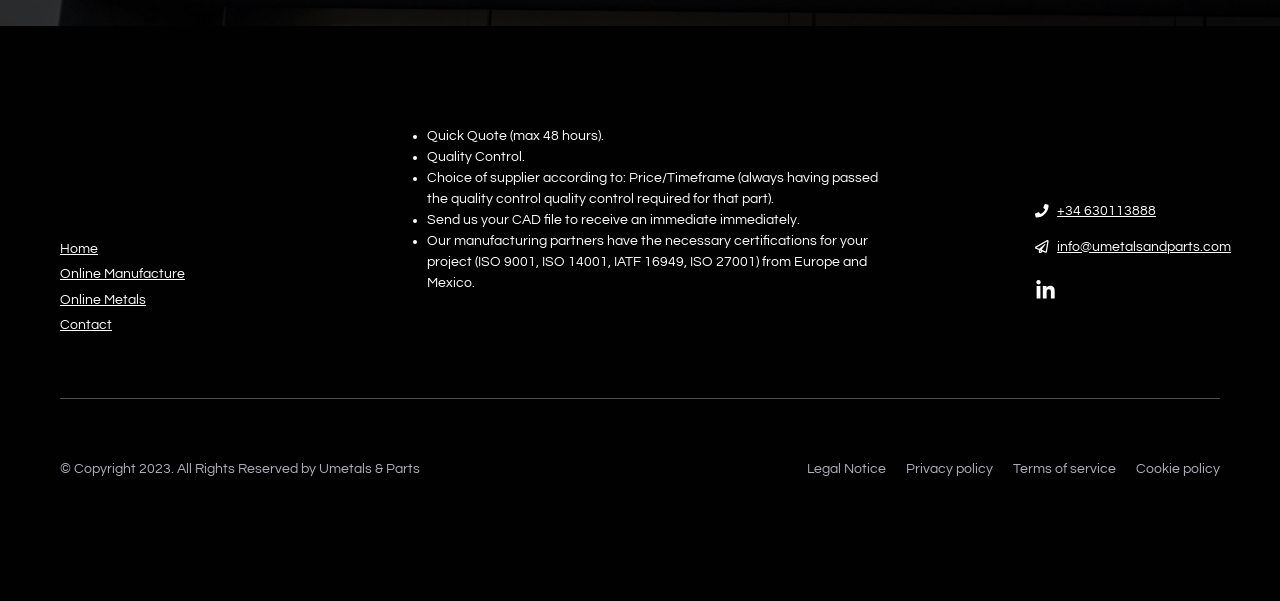Please determine the bounding box coordinates of the element to click on in order to accomplish the following task: "Contact us". Ensure the coordinates are four float numbers ranging from 0 to 1, i.e., [left, top, right, bottom].

[0.047, 0.53, 0.088, 0.553]